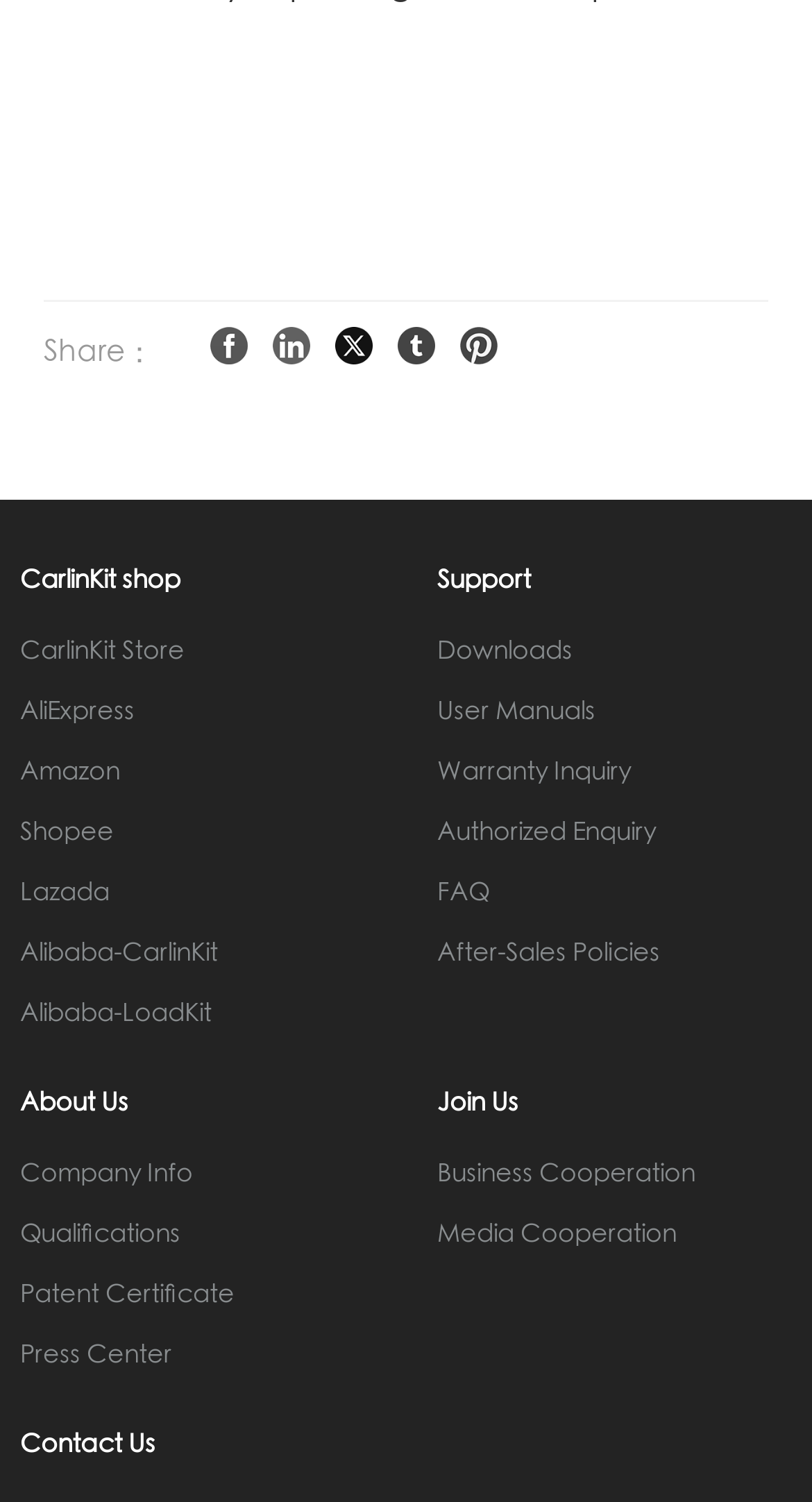Pinpoint the bounding box coordinates of the clickable area necessary to execute the following instruction: "Visit CarlinKit Store". The coordinates should be given as four float numbers between 0 and 1, namely [left, top, right, bottom].

[0.025, 0.426, 0.228, 0.443]